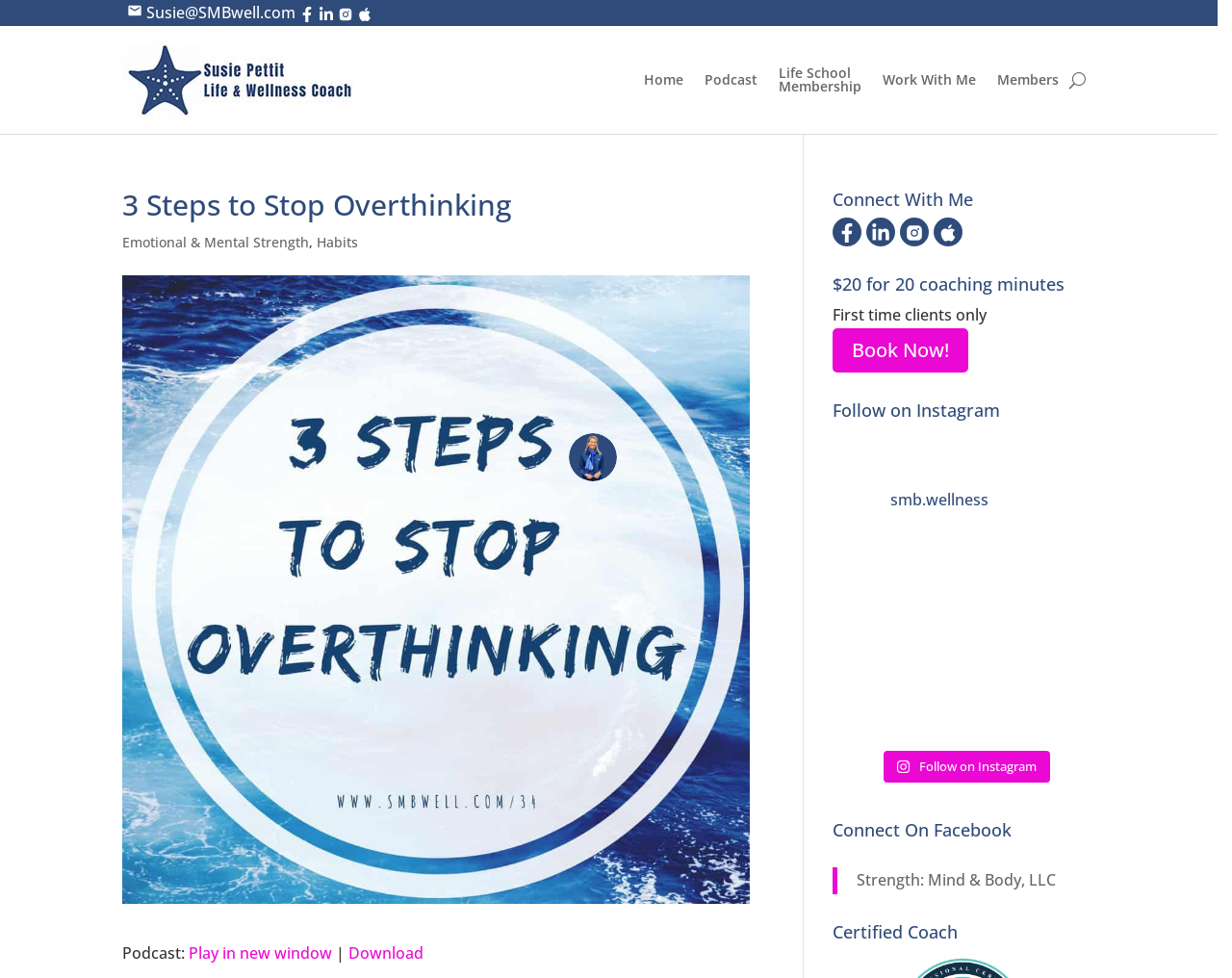Find the UI element described as: "Life SchoolMembership" and predict its bounding box coordinates. Ensure the coordinates are four float numbers between 0 and 1, [left, top, right, bottom].

[0.642, 0.043, 0.709, 0.121]